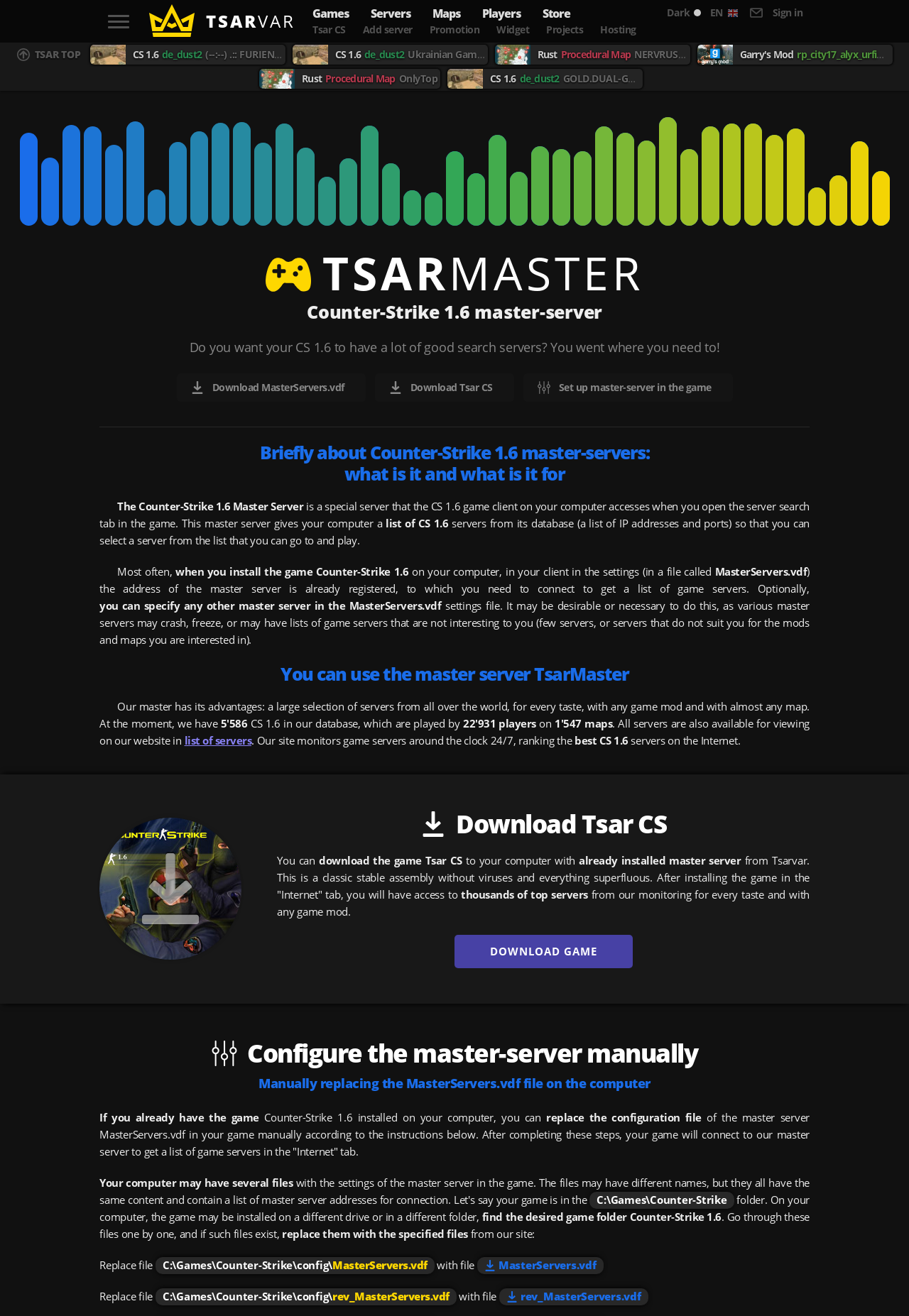Determine the bounding box coordinates for the element that should be clicked to follow this instruction: "Click on the 'Learn' button". The coordinates should be given as four float numbers between 0 and 1, in the format [left, top, right, bottom].

None